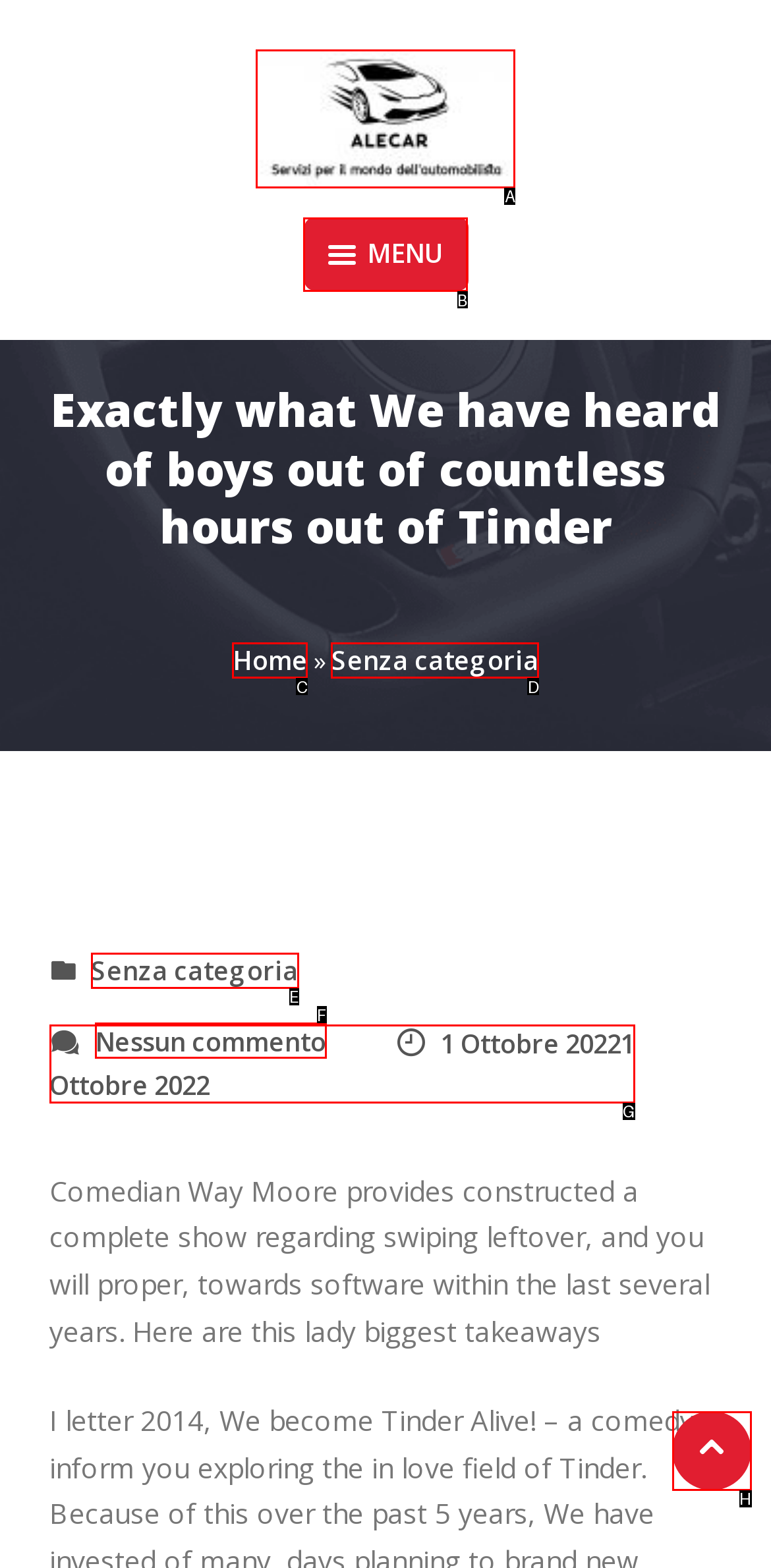Identify the appropriate lettered option to execute the following task: Open the MENU
Respond with the letter of the selected choice.

B